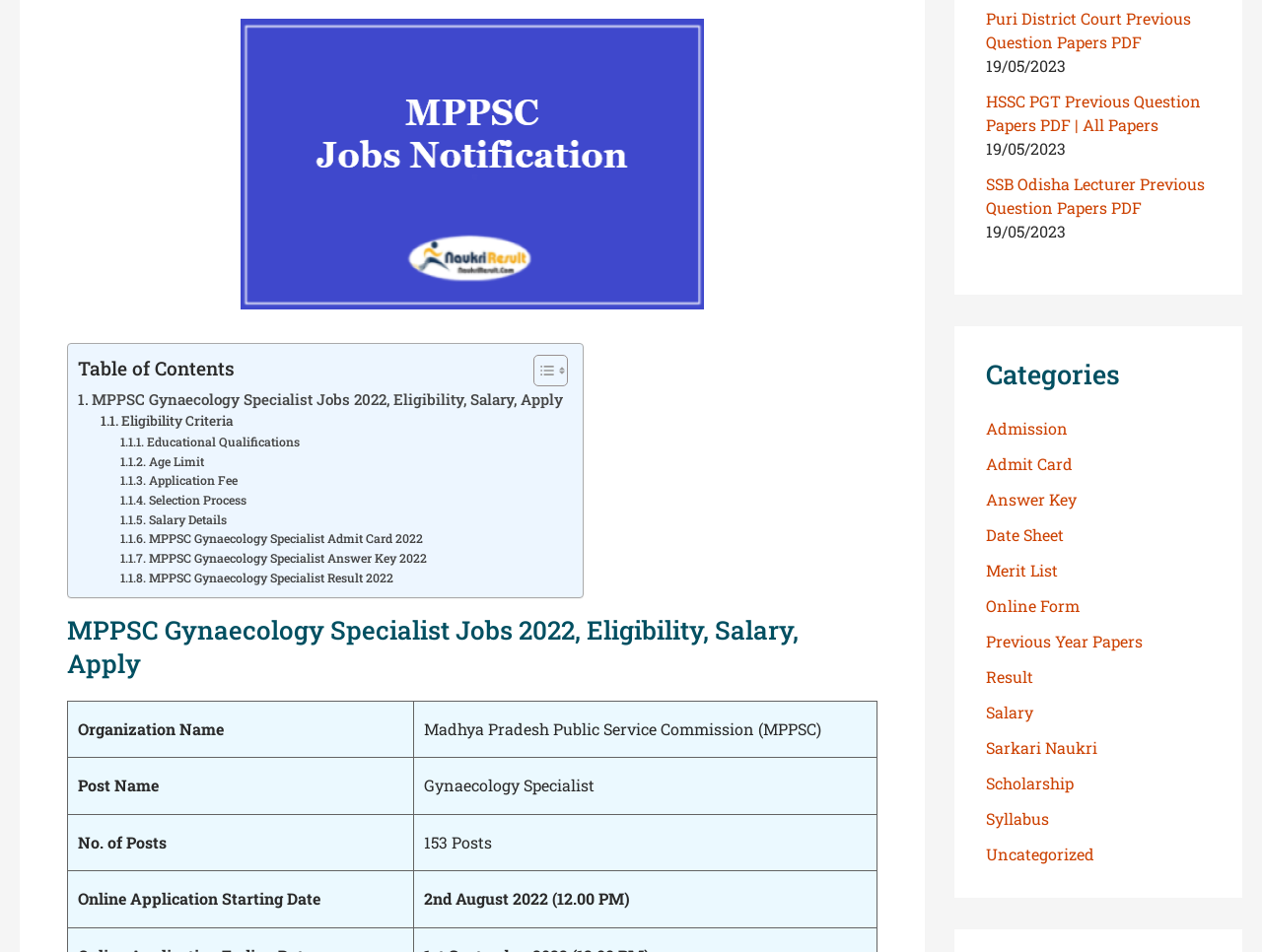Can you specify the bounding box coordinates for the region that should be clicked to fulfill this instruction: "Read the 'MPPSC Gynaecology Specialist Jobs 2022, Eligibility, Salary, Apply' article".

[0.053, 0.645, 0.695, 0.715]